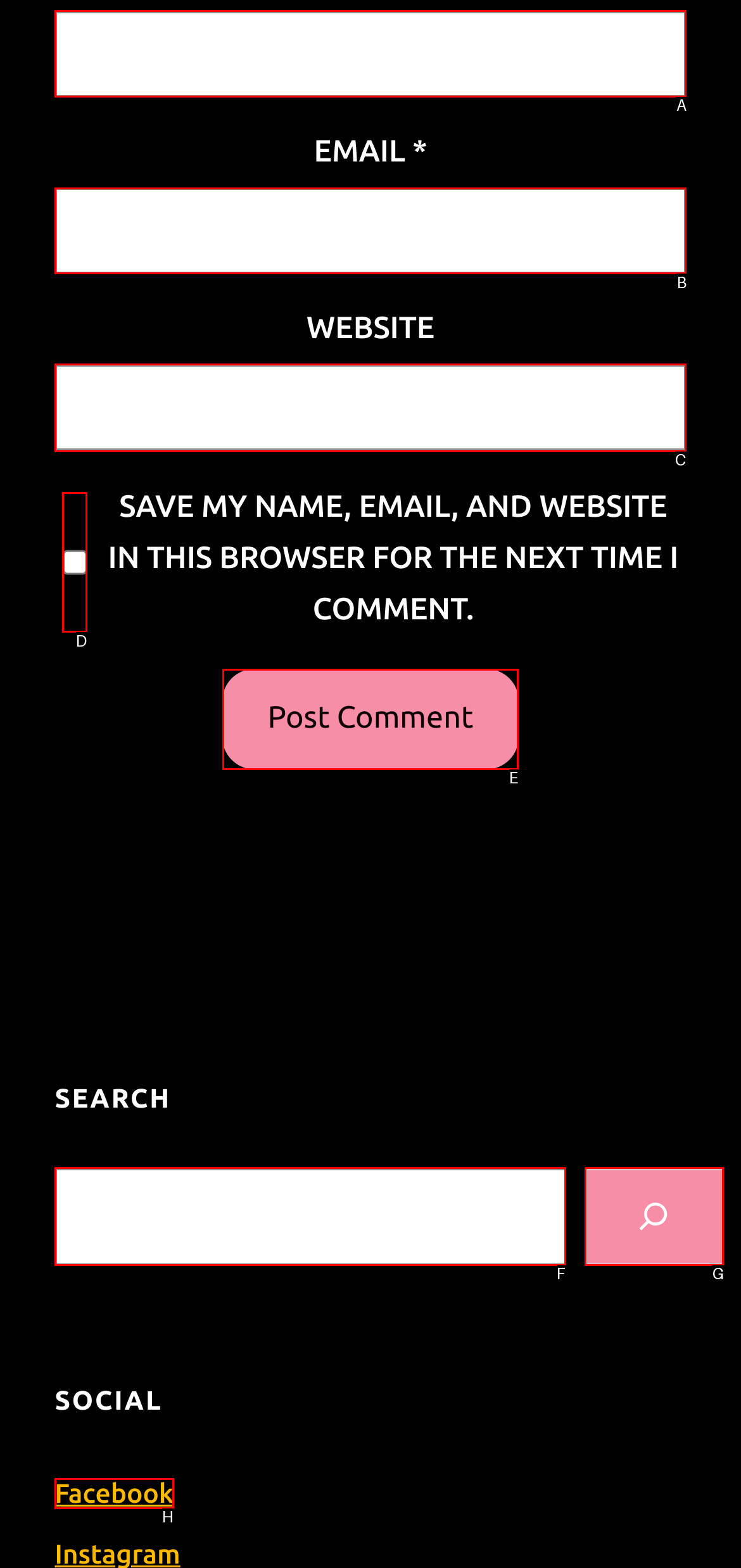Decide which letter you need to select to fulfill the task: Type your website
Answer with the letter that matches the correct option directly.

C